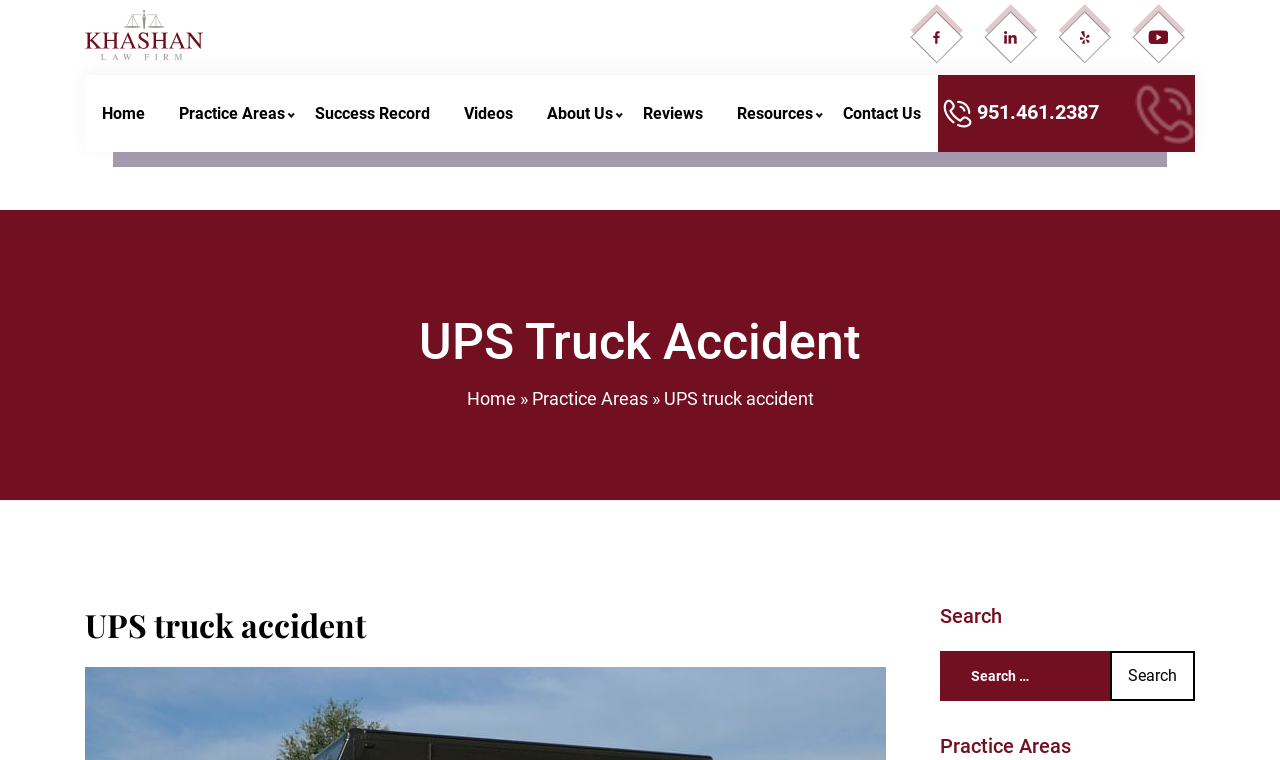Determine the bounding box coordinates of the clickable element necessary to fulfill the instruction: "Contact Us". Provide the coordinates as four float numbers within the 0 to 1 range, i.e., [left, top, right, bottom].

[0.645, 0.125, 0.733, 0.227]